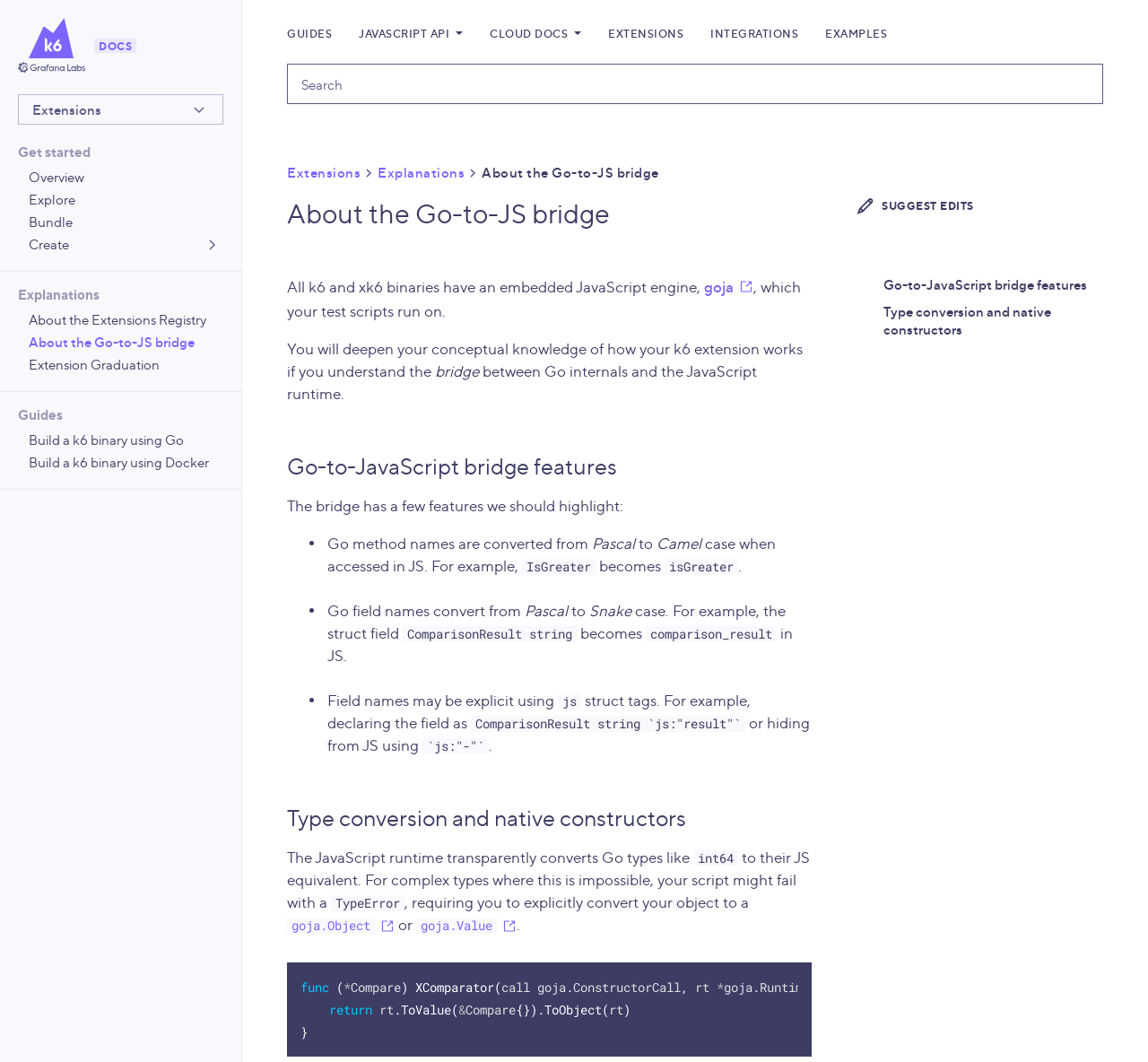Specify the bounding box coordinates of the area to click in order to follow the given instruction: "Click on the 'About the Go-to-JS bridge' link."

[0.025, 0.313, 0.195, 0.33]